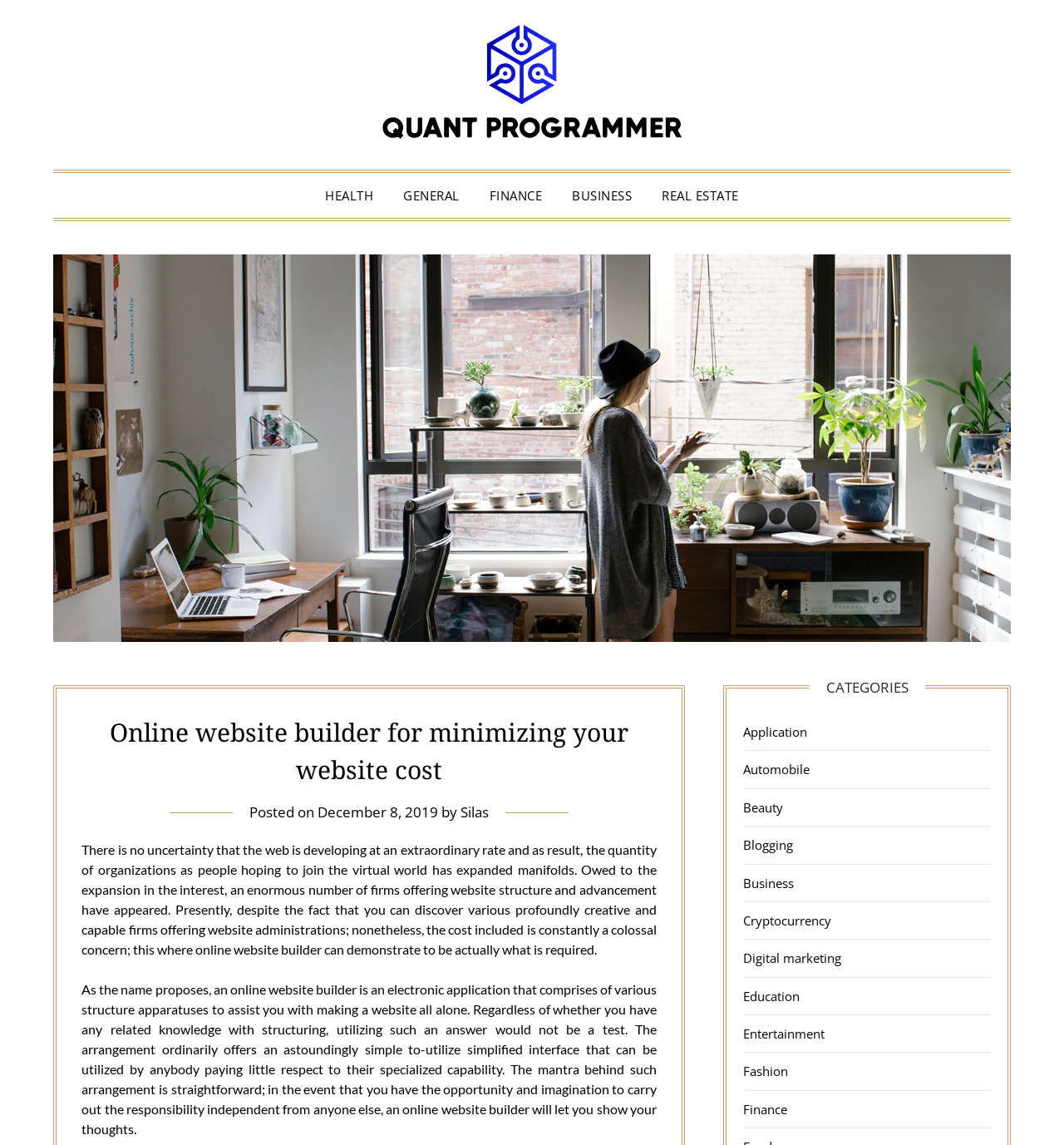Please indicate the bounding box coordinates of the element's region to be clicked to achieve the instruction: "Visit the 'Quant Programmer' website". Provide the coordinates as four float numbers between 0 and 1, i.e., [left, top, right, bottom].

[0.359, 0.022, 0.641, 0.121]